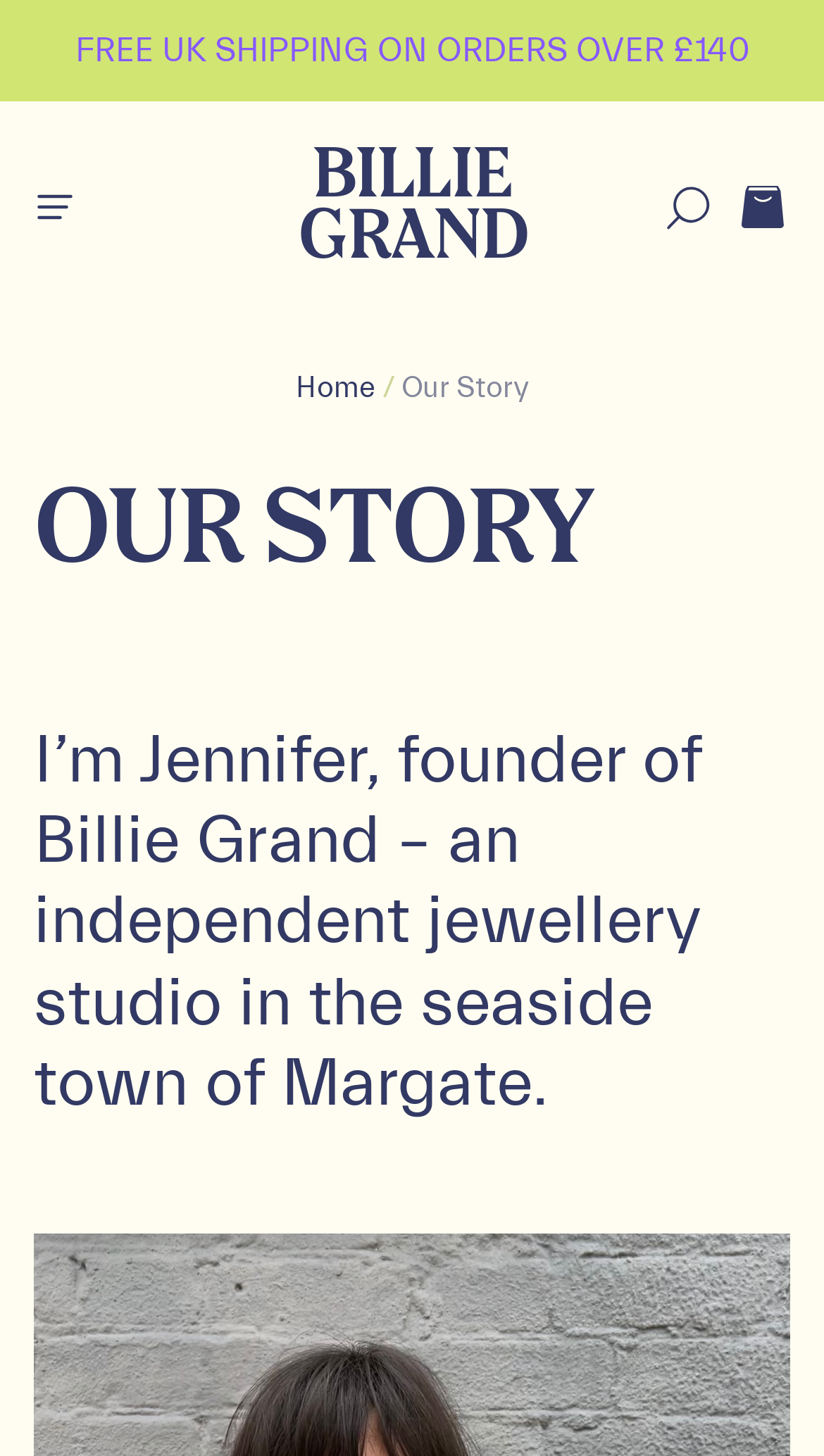Using the description "aria-label="header-search-link"", locate and provide the bounding box of the UI element.

[0.79, 0.11, 0.879, 0.175]